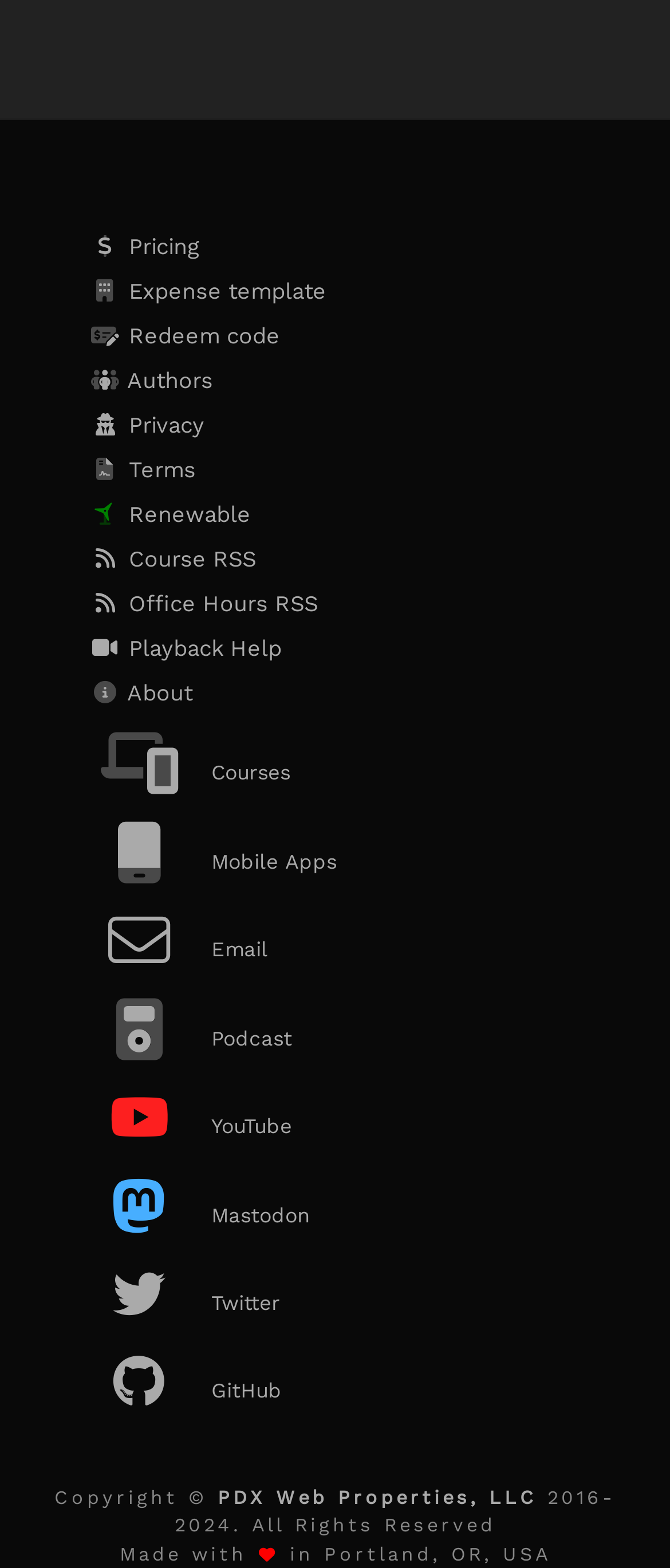Provide the bounding box coordinates of the section that needs to be clicked to accomplish the following instruction: "Learn about authors."

[0.131, 0.229, 0.869, 0.258]